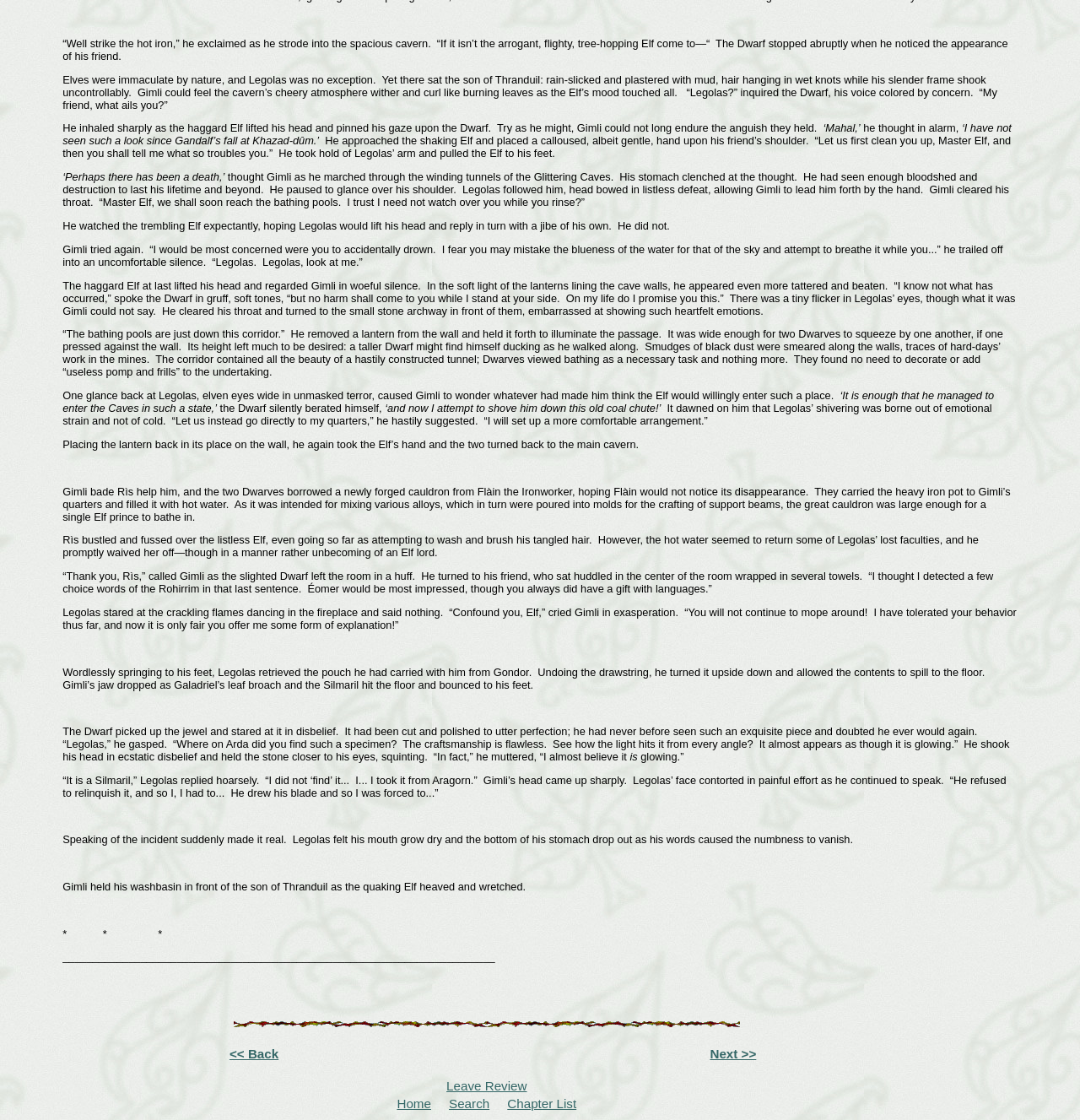Give a one-word or short phrase answer to this question: 
What is the current chapter about?

Gimli and Legolas